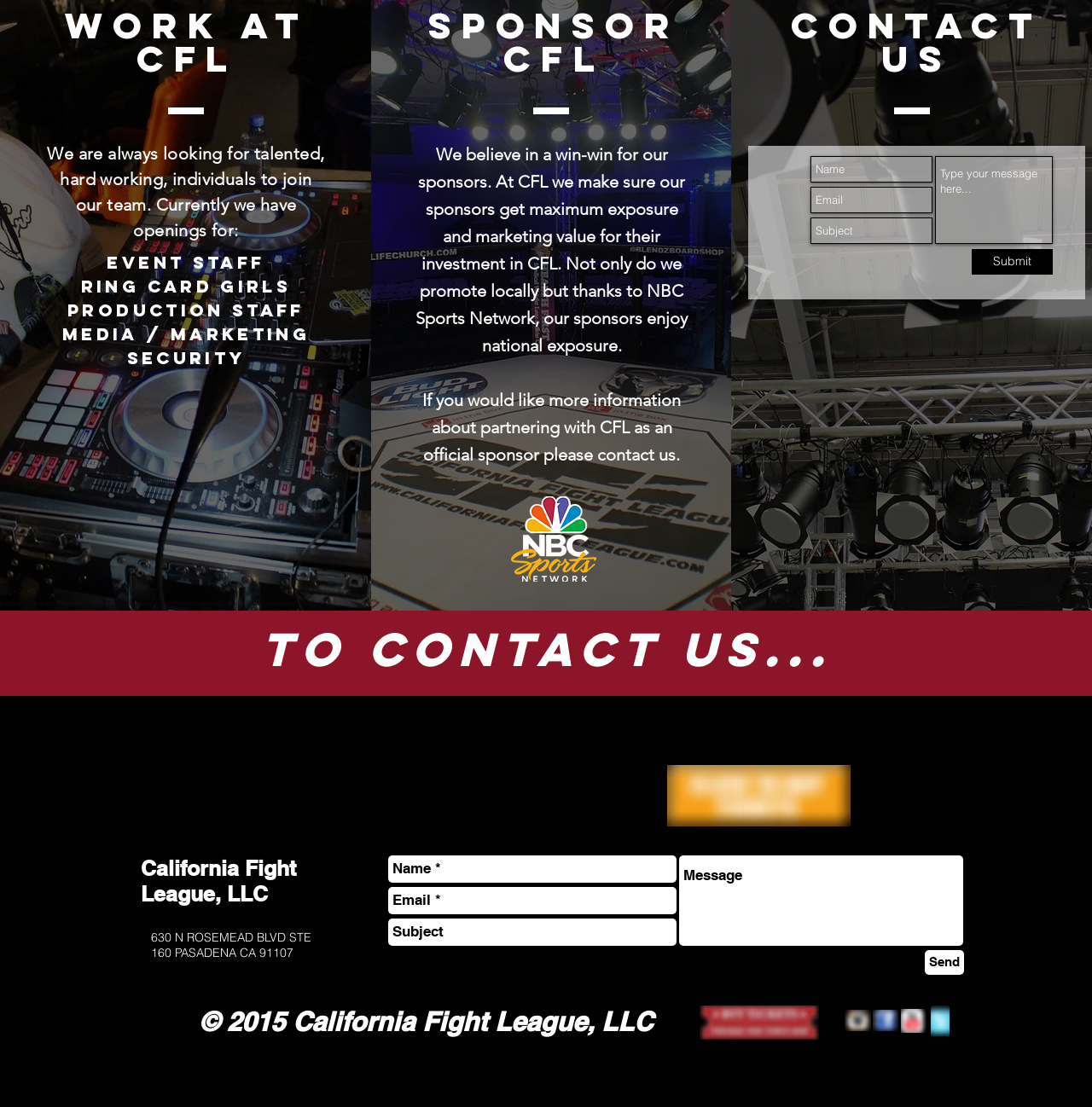What is the contact information for the organization?
Examine the webpage screenshot and provide an in-depth answer to the question.

I found the contact information by looking at the StaticText element at coordinates [0.138, 0.839, 0.285, 0.867]. The text in this element provides the address of the organization.